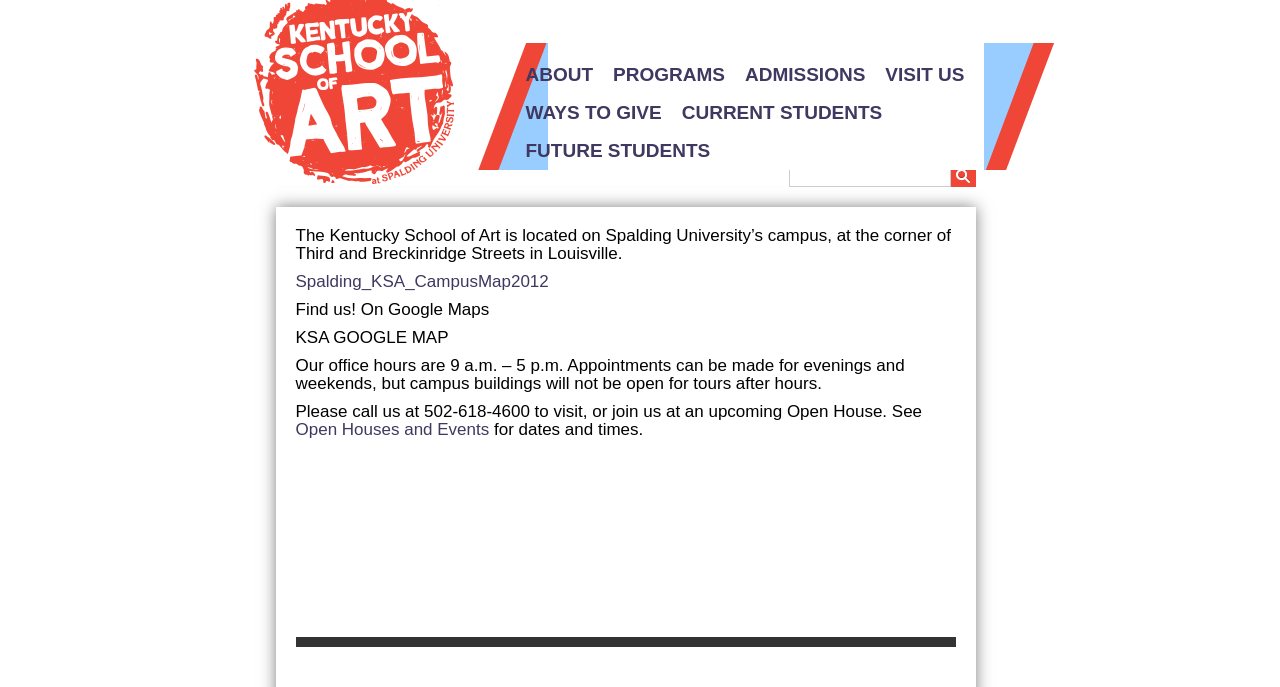What is the purpose of the search bar on the website?
Please provide a detailed answer to the question.

I found this information by looking at the search bar element which has a textbox with a label 'Search for:' and a search button, indicating that it is used to search for something on the website.